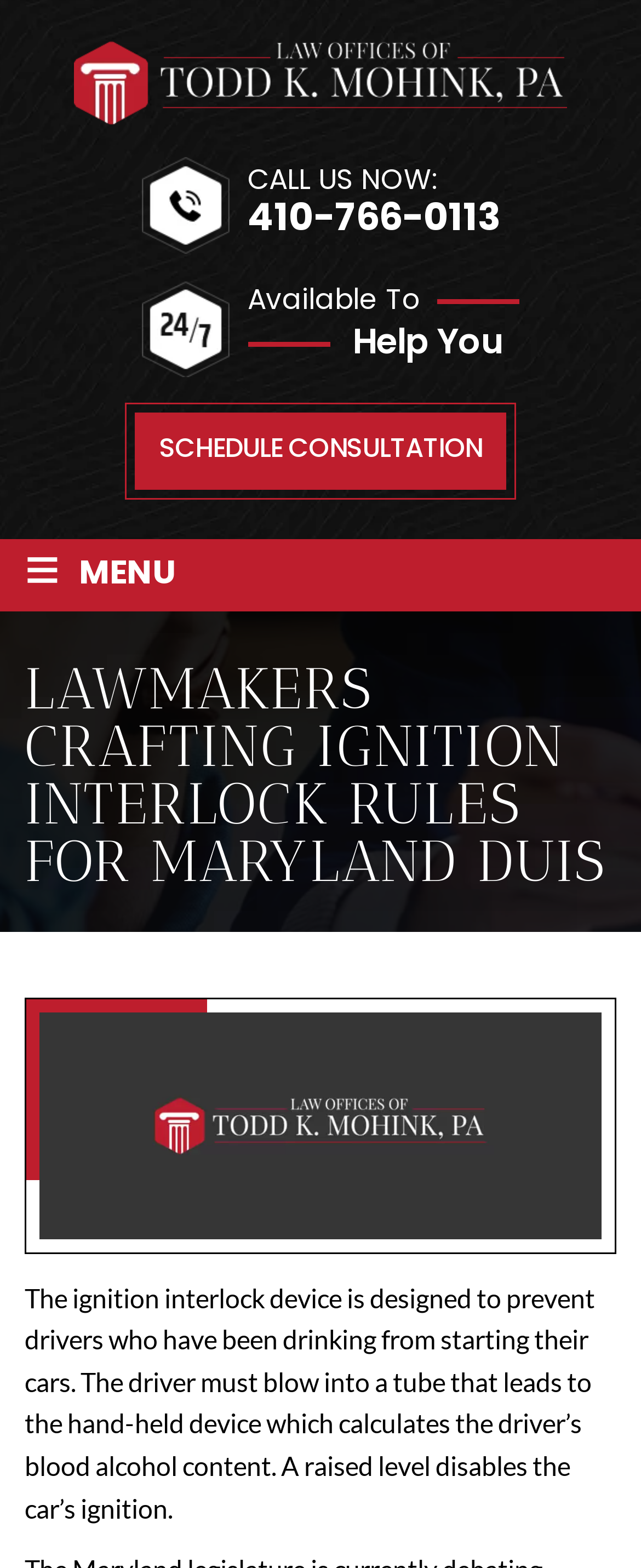How does the ignition interlock device work?
Answer with a single word or short phrase according to what you see in the image.

Blow into tube, calculates BAC